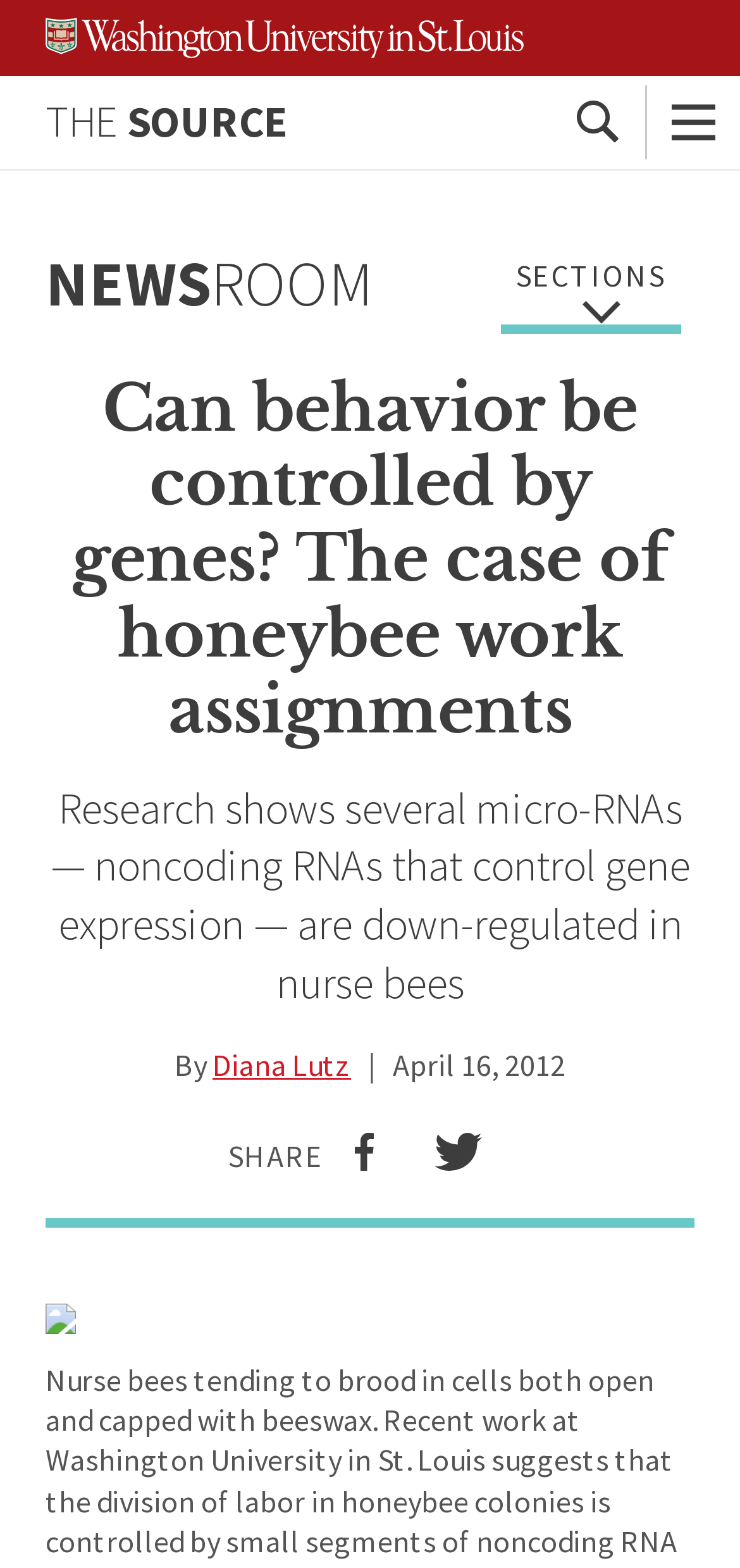Please specify the bounding box coordinates of the clickable region necessary for completing the following instruction: "Click the 'THE SOURCE' link". The coordinates must consist of four float numbers between 0 and 1, i.e., [left, top, right, bottom].

[0.062, 0.06, 0.39, 0.095]